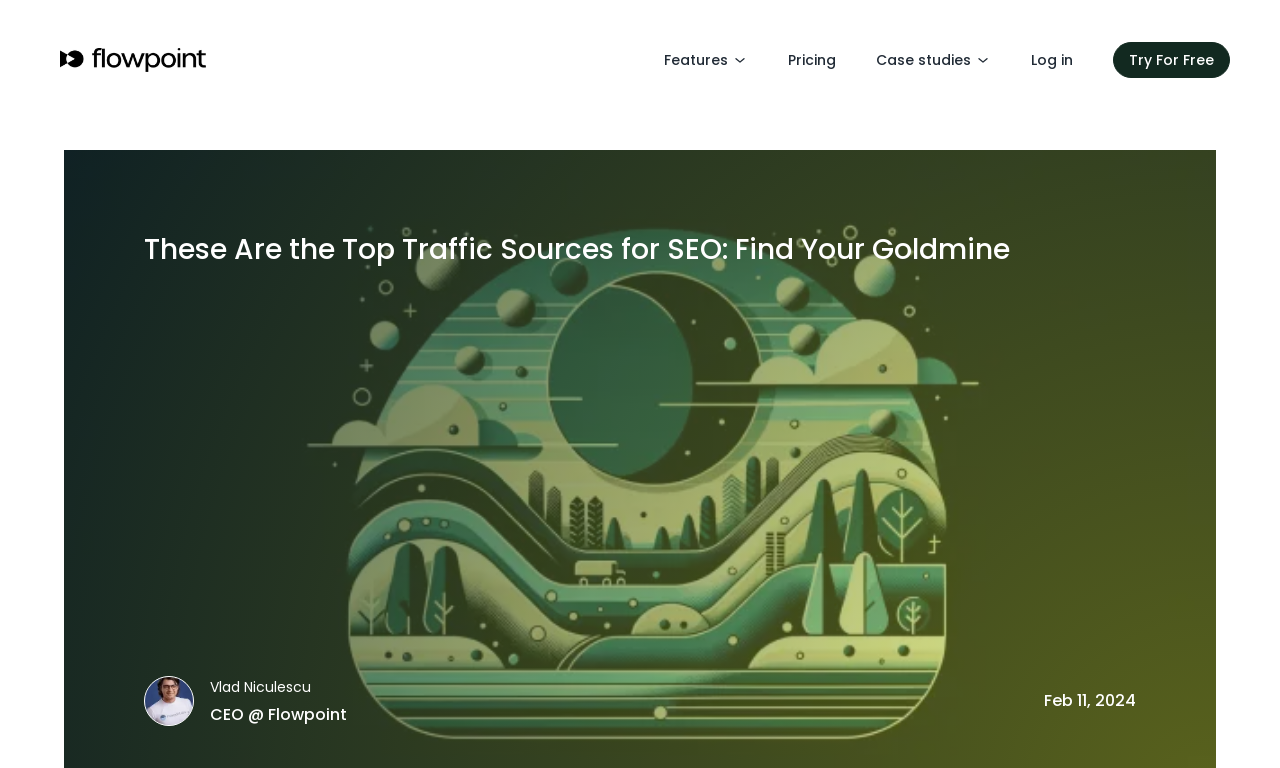Please respond to the question with a concise word or phrase:
What is the call-to-action button in the top-right corner?

Try For Free